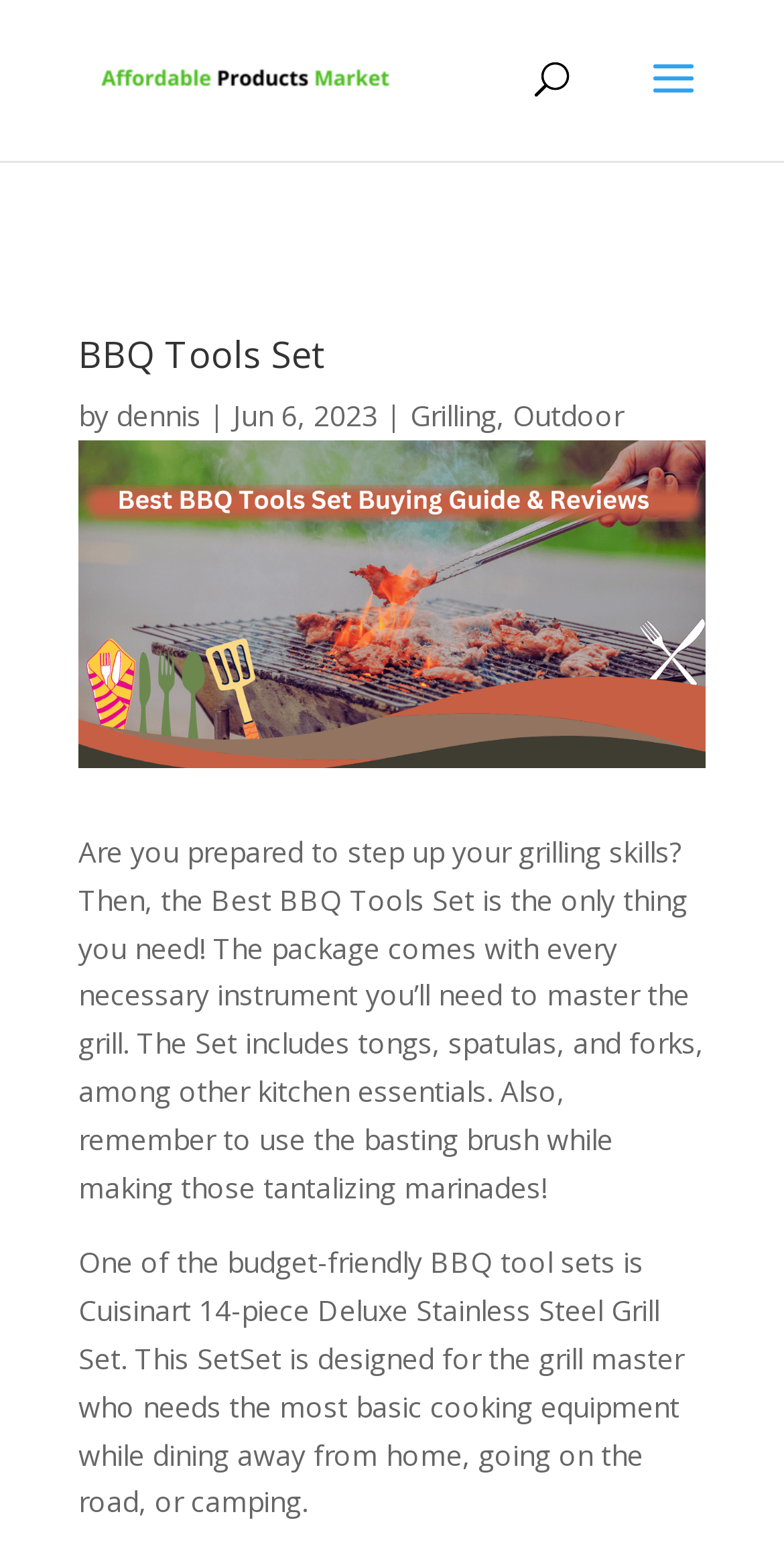Create a detailed description of the webpage's content and layout.

The webpage is about the Best BBQ Tools Set, with a prominent heading at the top center of the page. Below the heading, there is a line of text that includes the author's name, "dennis", and the date "Jun 6, 2023". To the right of this line, there are two links, "Grilling" and "Outdoor", which are likely related to the topic of BBQ tools.

Above this text, there is a large image that spans almost the entire width of the page, showcasing the Best BBQ Tools Set. The image is positioned in the top half of the page.

Below the image, there is a block of text that describes the benefits of the Best BBQ Tools Set, including the various instruments it comes with, such as tongs, spatulas, and forks. This text is positioned in the middle of the page.

Further down, there is another block of text that discusses a specific BBQ tool set, the Cuisinart 14-piece Deluxe Stainless Steel Grill Set, which is designed for grill masters who need basic cooking equipment while dining away from home, going on the road, or camping. This text is positioned at the bottom of the page.

At the top left of the page, there is a link to "AffordableProductsMarket" accompanied by a small image, which is likely the logo of the website. There is also a search bar at the top right of the page, which is a thin horizontal element that spans about half the width of the page.